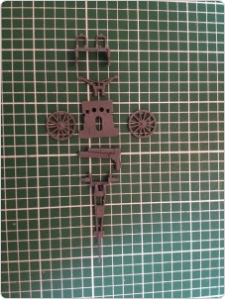What is the purpose of the layout of the components?
Provide a detailed and extensive answer to the question.

The caption suggests that the arrangement of the components on the grid cutting mat is intended to prepare for the assembly process, illustrating the intricate work that goes into constructing model artillery.